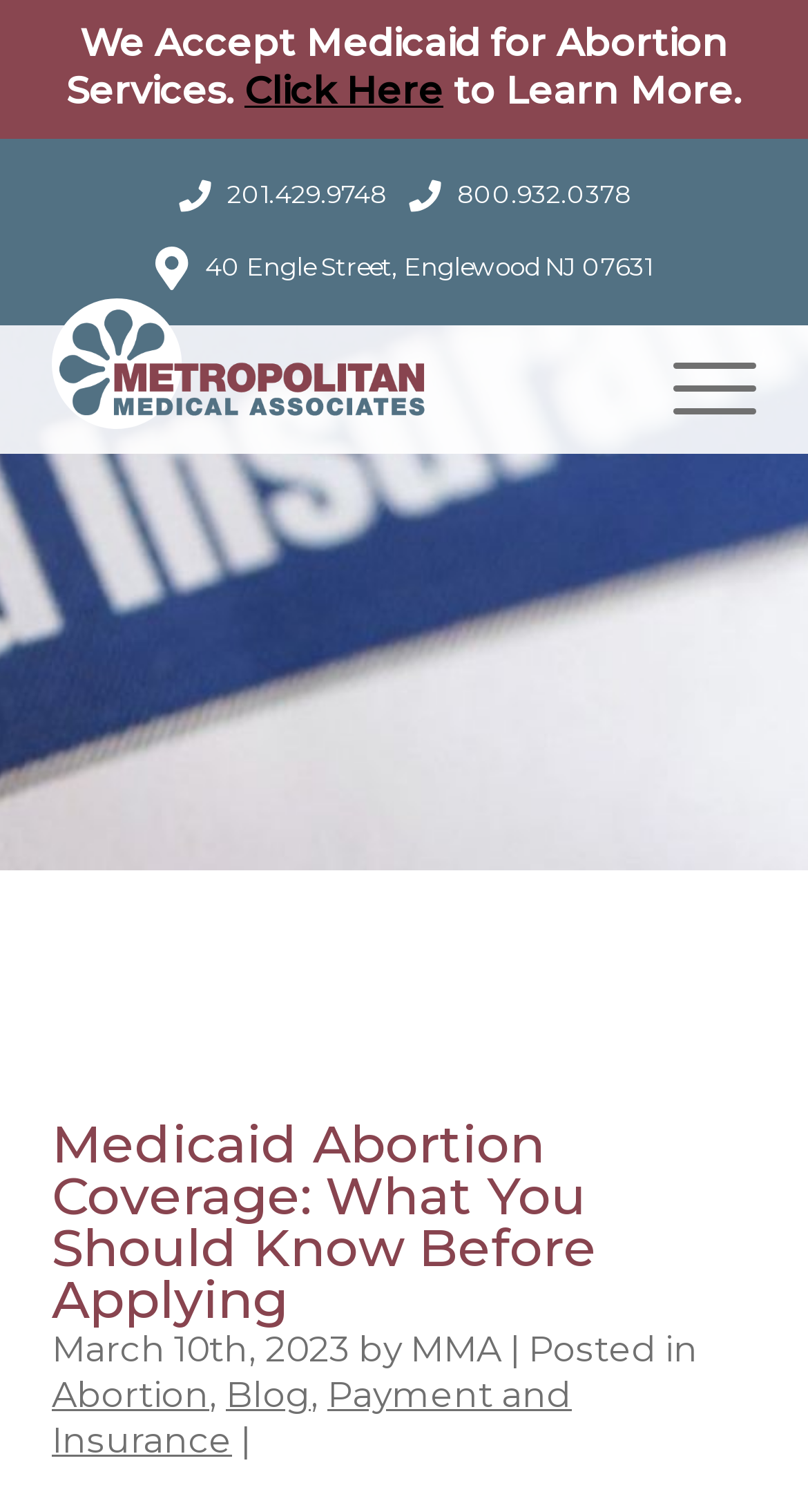Please locate the bounding box coordinates of the region I need to click to follow this instruction: "Read the blog post about Medicaid abortion coverage".

[0.064, 0.74, 0.936, 0.877]